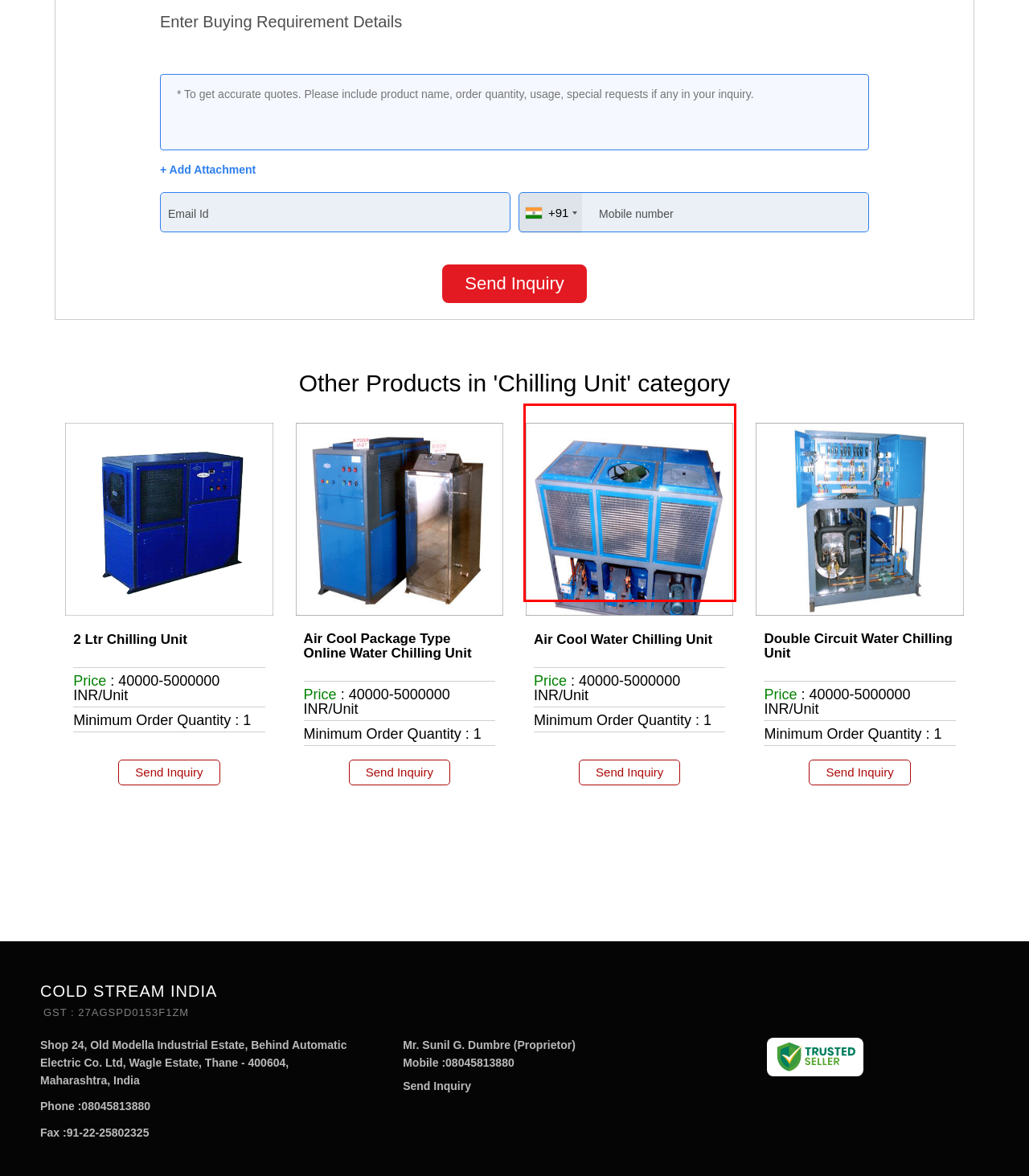Observe the screenshot of a webpage with a red bounding box highlighting an element. Choose the webpage description that accurately reflects the new page after the element within the bounding box is clicked. Here are the candidates:
A. Double Circuit Water Chilling Unit Manufacturer,Supplier,Thane,Maharashtra
B. Air Cool  Package Type Online Water Chilling Unit
C. 2 Ltr Chilling Unit Manufacturer,Supplier,Thane,Maharashtra
D. Industrial Cooling Unit Manufacturer,Water Chilling Unit Supplier in Thane
E. Chiller Unit Manufacturer in Thane,Chilling Plants Supplier in Maharashtra
F. Infocom Network Limited (TradeIndia.com) - Terms & Conditions
G. TradeIndia - Indian Exporters, Manufacturers, Suppliers Directory, B2B Business Directory
H. Air Cool Water Chilling Unit Manufacturer,Supplier,Thane,Maharashtra

H